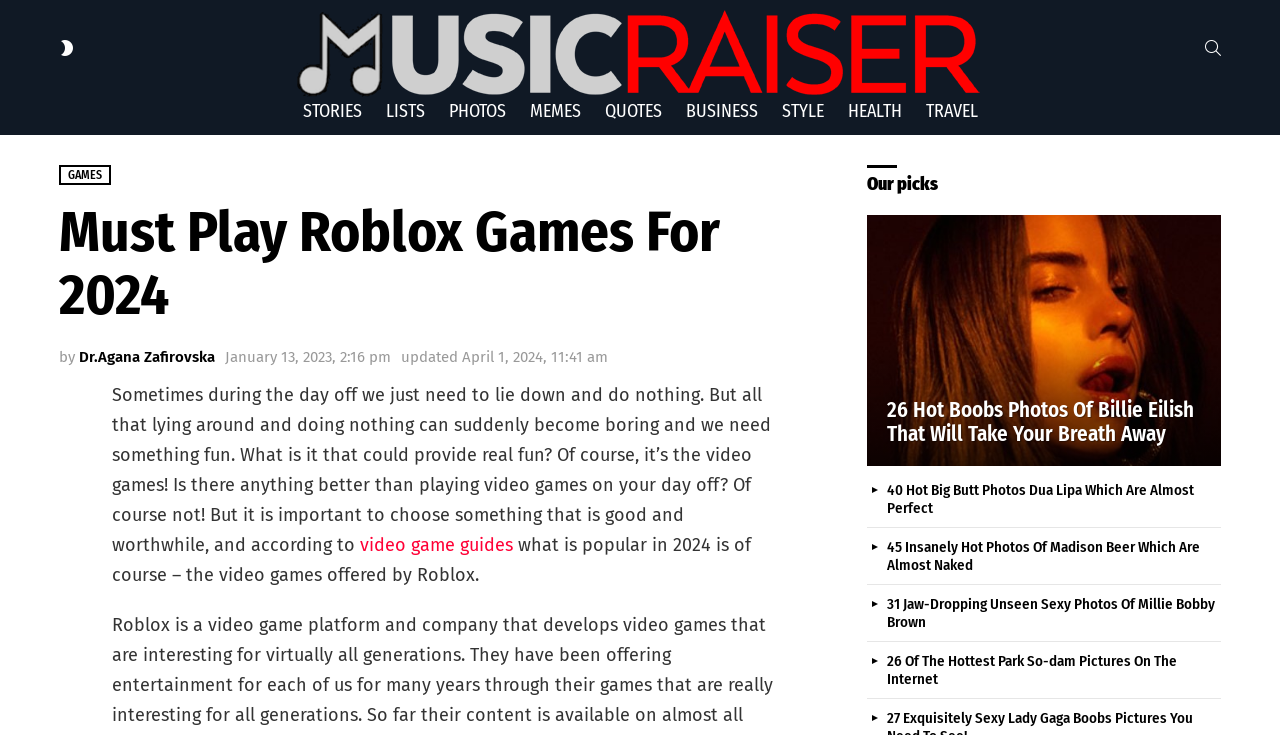Identify and provide the text content of the webpage's primary headline.

Must Play Roblox Games For 2024